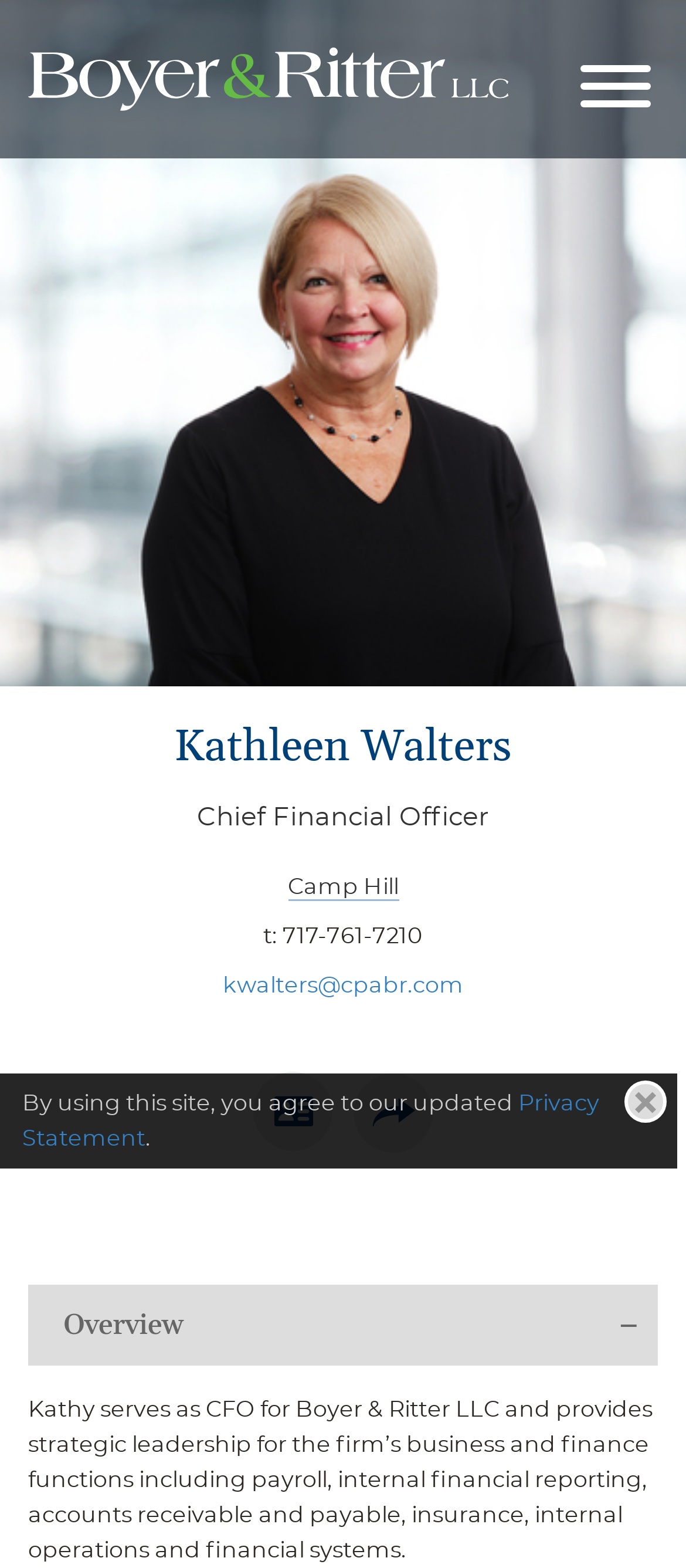Refer to the element description Privacy Statement and identify the corresponding bounding box in the screenshot. Format the coordinates as (top-left x, top-left y, bottom-right x, bottom-right y) with values in the range of 0 to 1.

[0.032, 0.697, 0.873, 0.734]